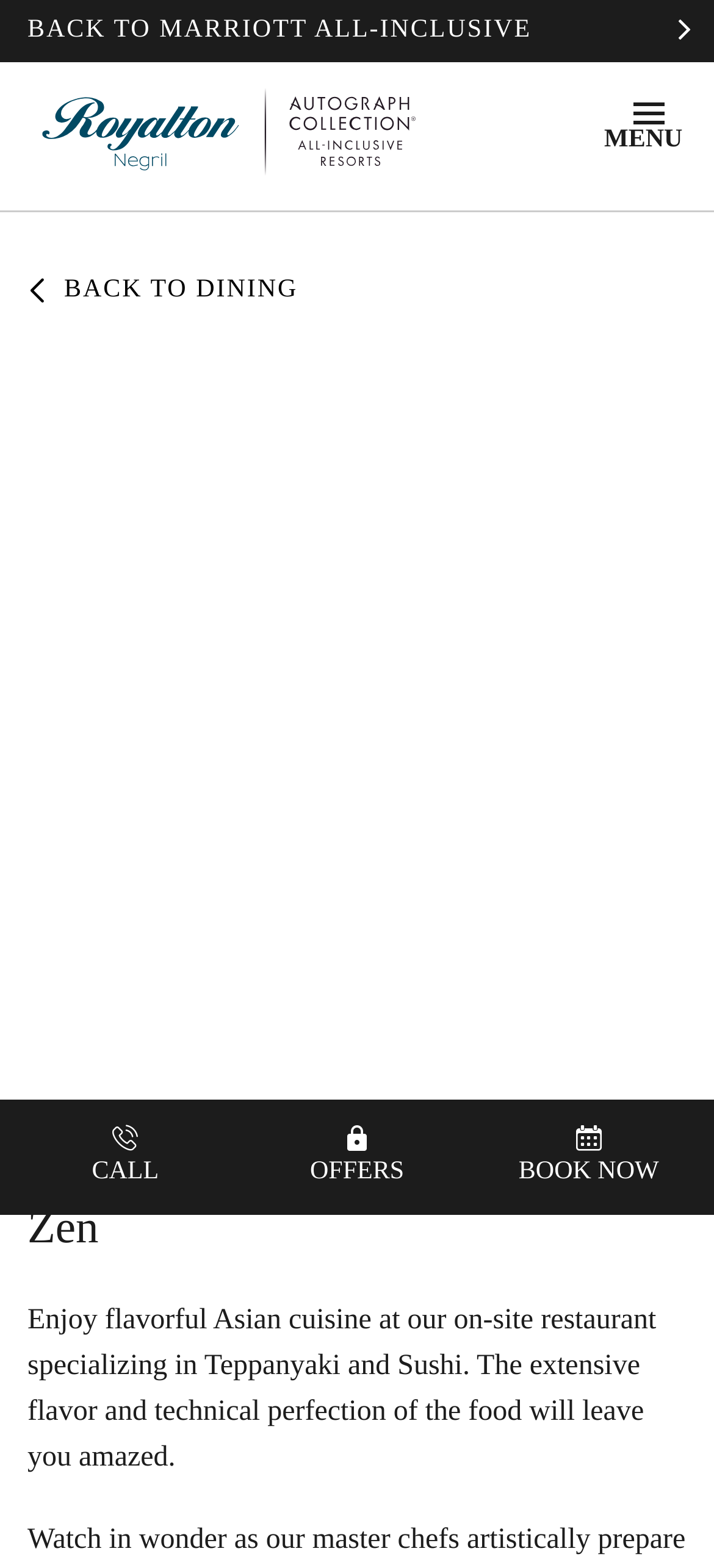Specify the bounding box coordinates for the region that must be clicked to perform the given instruction: "View menu".

[0.846, 0.055, 0.949, 0.096]